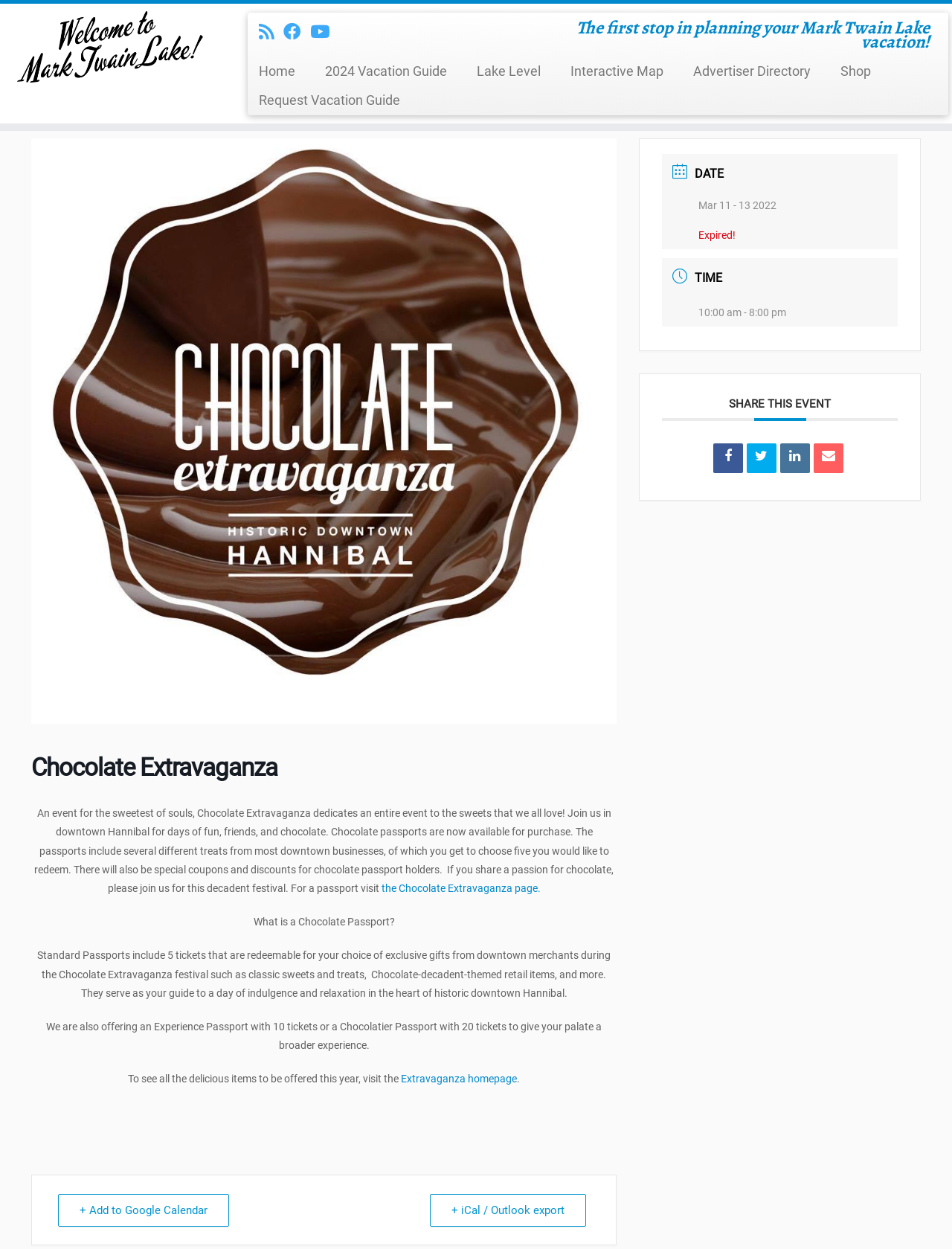Locate the bounding box coordinates of the area to click to fulfill this instruction: "Add to Google Calendar". The bounding box should be presented as four float numbers between 0 and 1, in the order [left, top, right, bottom].

[0.061, 0.956, 0.241, 0.982]